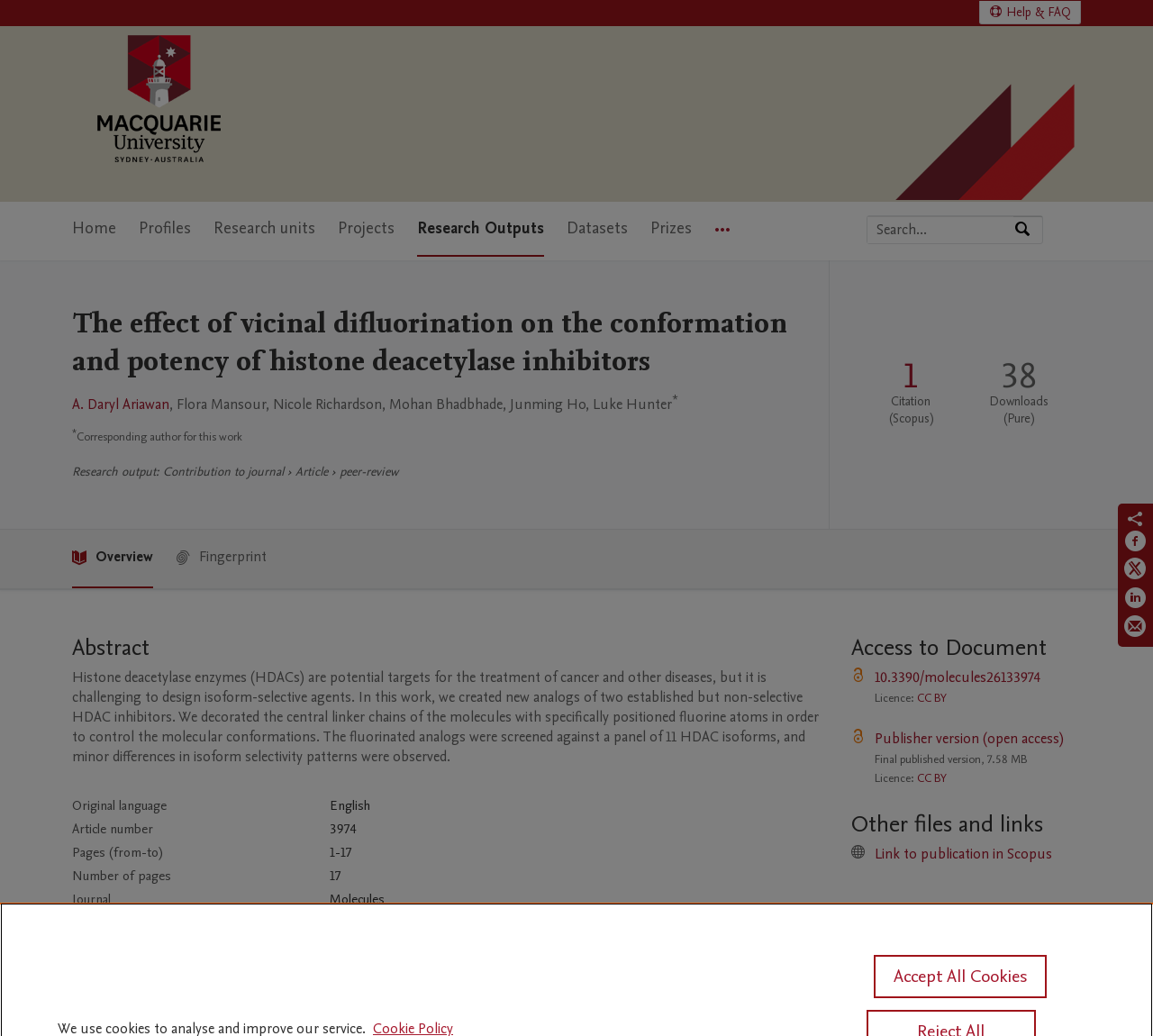Kindly determine the bounding box coordinates for the area that needs to be clicked to execute this instruction: "Search by expertise, name or affiliation".

[0.752, 0.209, 0.879, 0.235]